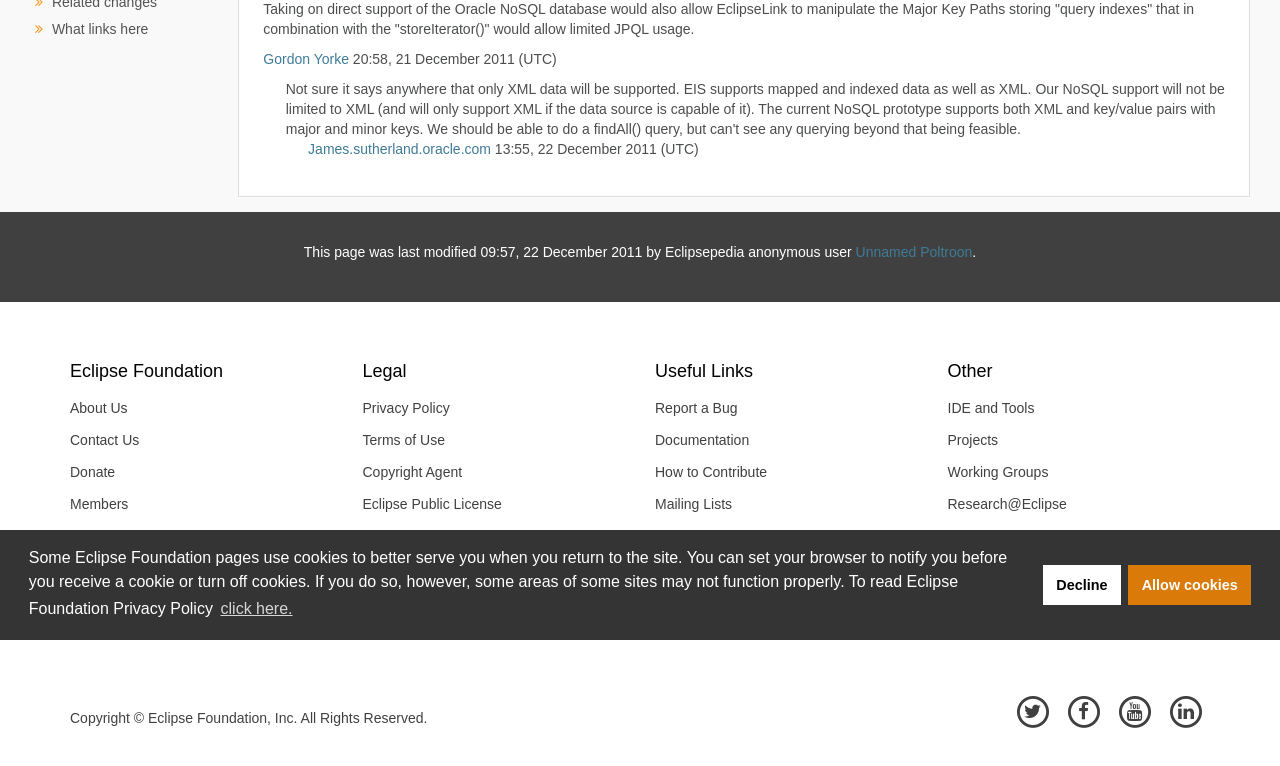Locate the bounding box of the user interface element based on this description: "Mailing Lists".

[0.5, 0.637, 0.717, 0.678]